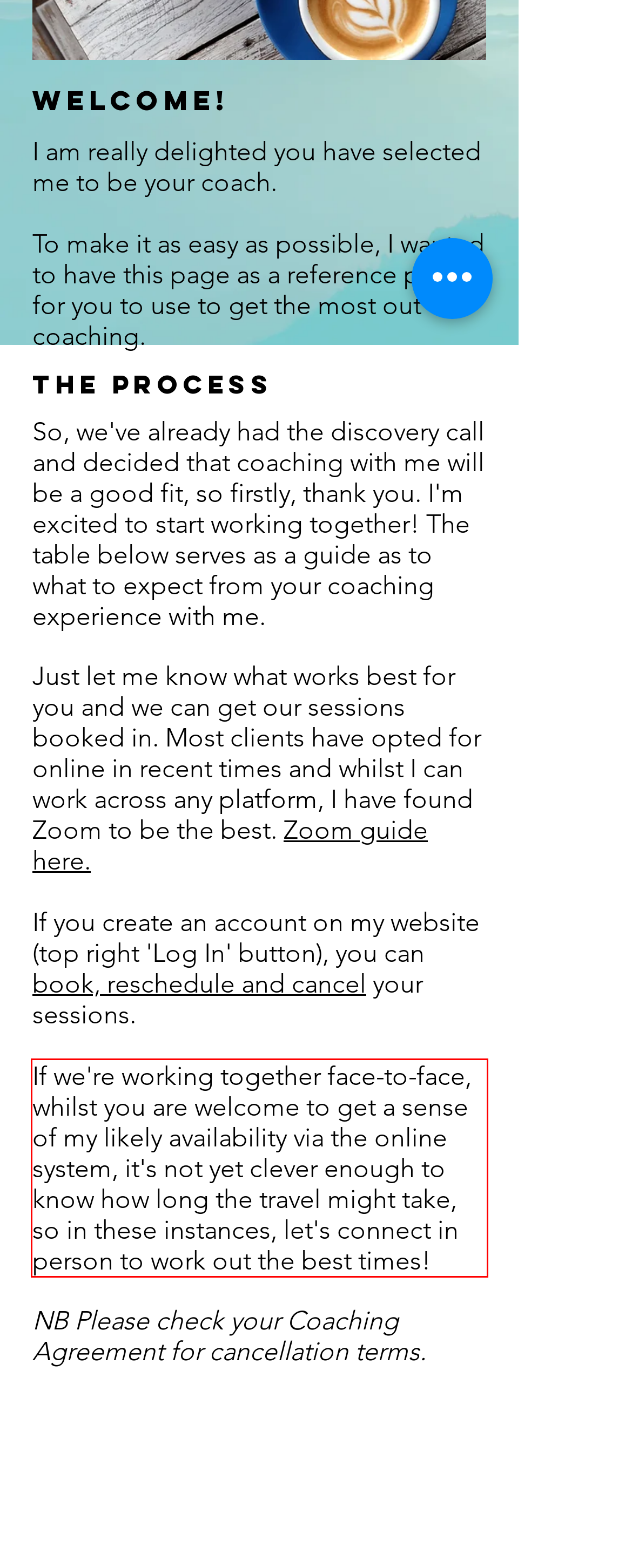Please use OCR to extract the text content from the red bounding box in the provided webpage screenshot.

If we're working together face-to-face, whilst you are welcome to get a sense of my likely availability via the online system, it's not yet clever enough to know how long the travel might take, so in these instances, let's connect in person to work out the best times!